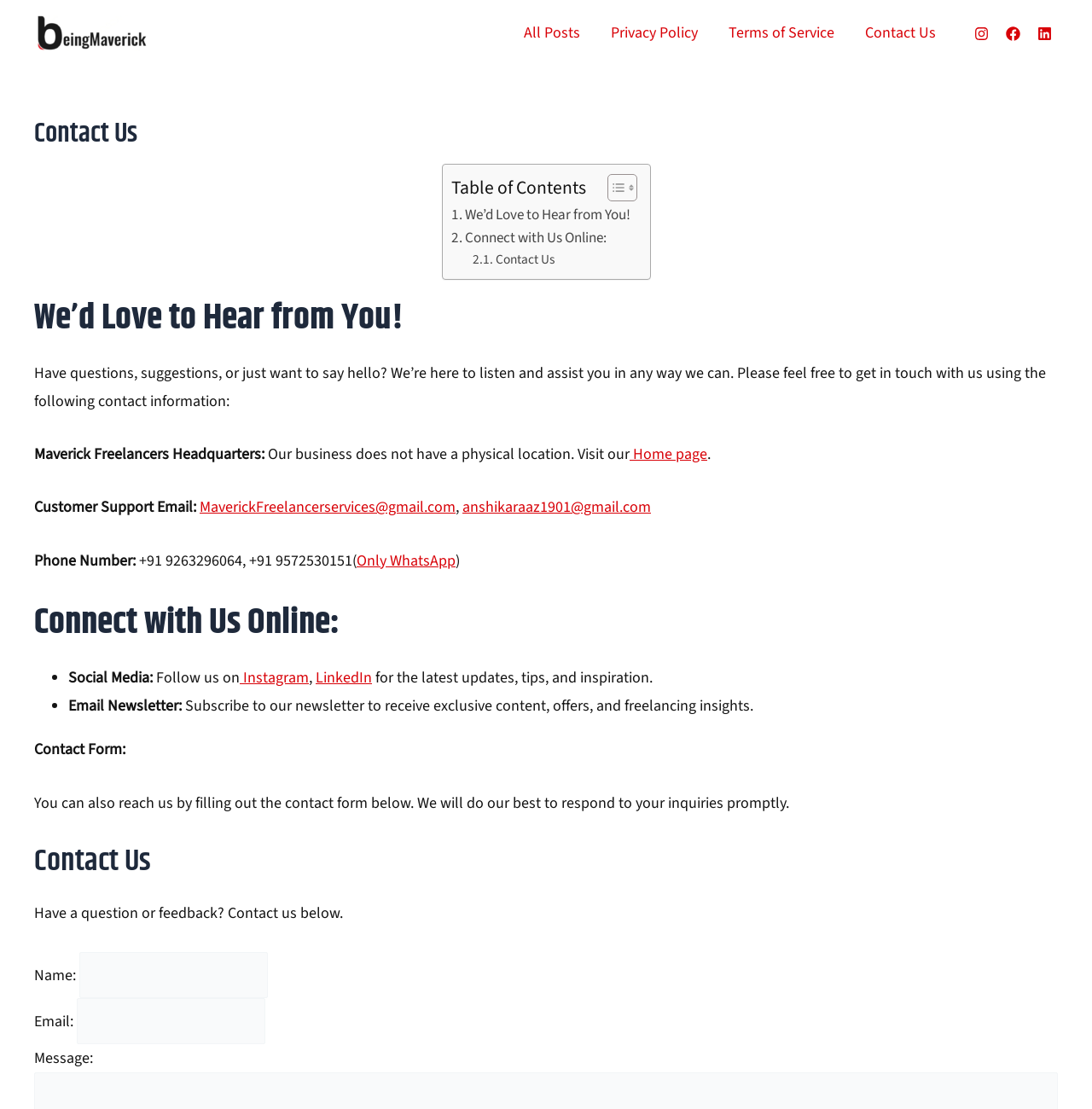Please specify the bounding box coordinates in the format (top-left x, top-left y, bottom-right x, bottom-right y), with all values as floating point numbers between 0 and 1. Identify the bounding box of the UI element described by: parent_node: Name: name="email"

[0.07, 0.9, 0.243, 0.941]